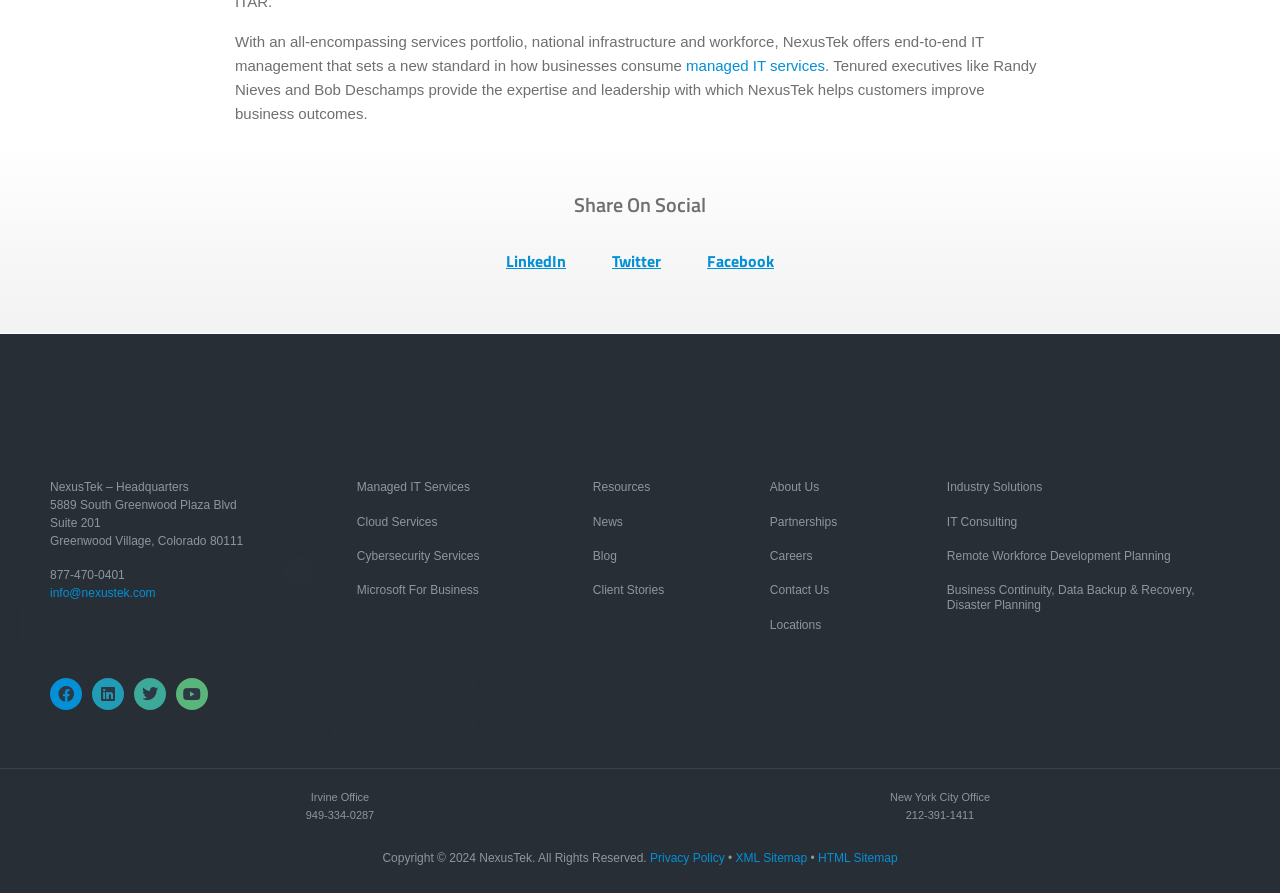What is the address of the headquarters?
Using the image as a reference, answer the question with a short word or phrase.

5889 South Greenwood Plaza Blvd, Suite 201, Greenwood Village, Colorado 80111